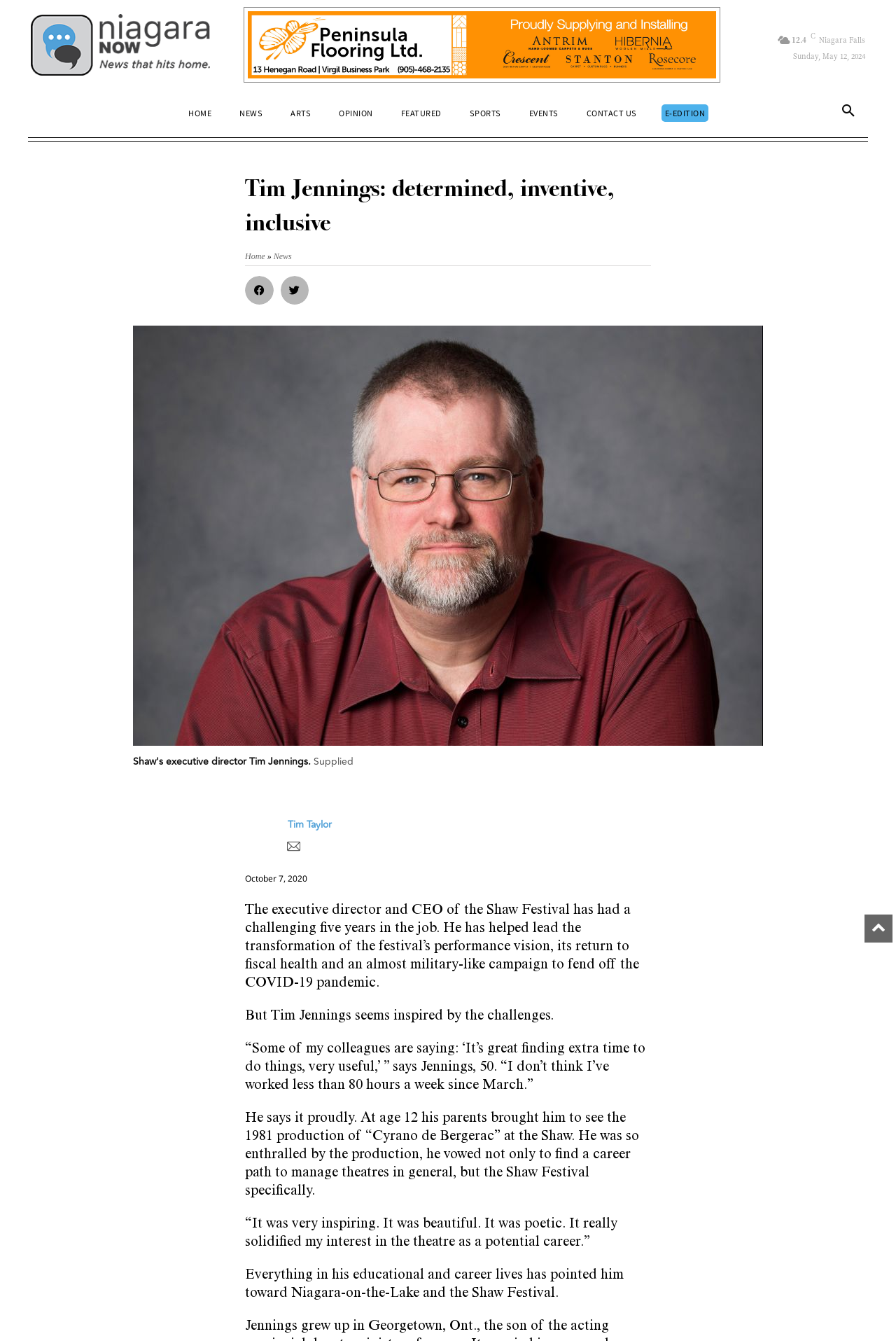Use a single word or phrase to answer the following:
What is the age of Tim Jennings?

50